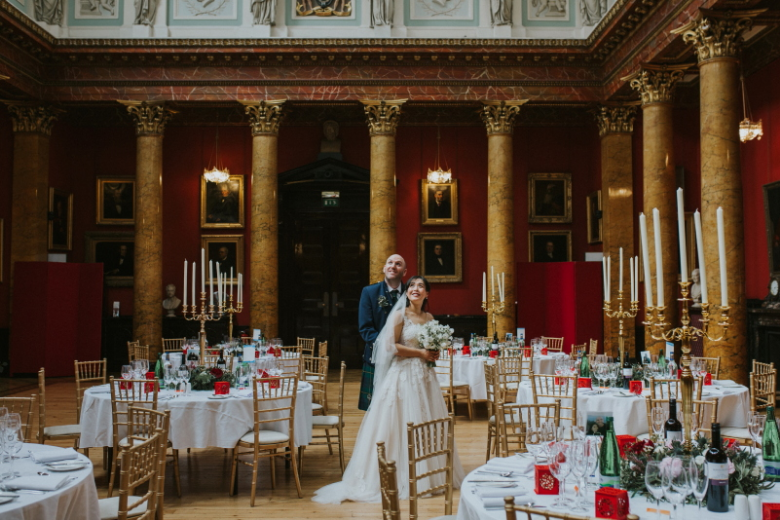What is the color of the hall's walls? From the image, respond with a single word or brief phrase.

Rich red